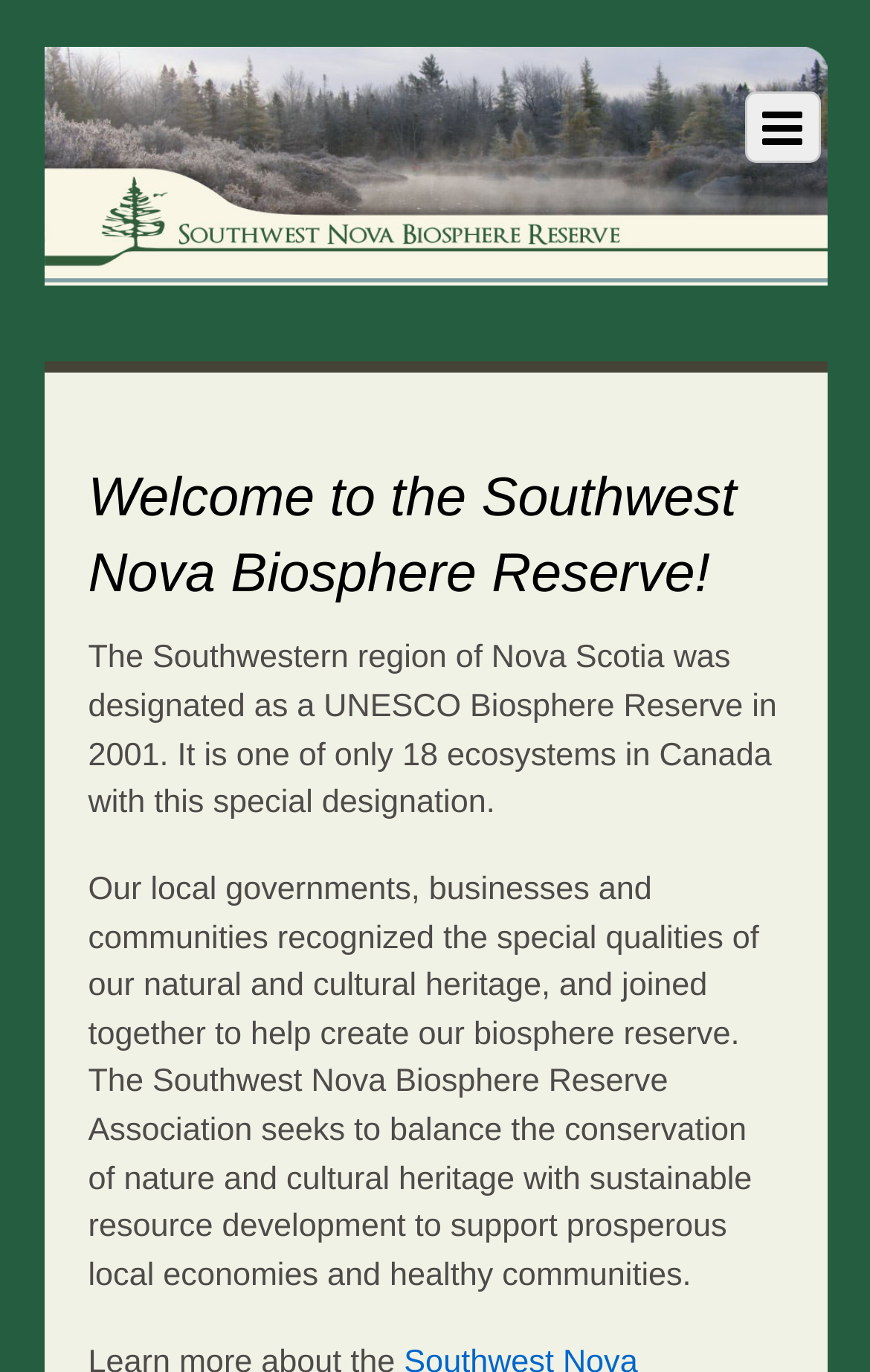When was the Southwestern region of Nova Scotia designated as a UNESCO Biosphere Reserve?
Please analyze the image and answer the question with as much detail as possible.

The webpage states that the Southwestern region of Nova Scotia was designated as a UNESCO Biosphere Reserve in 2001.